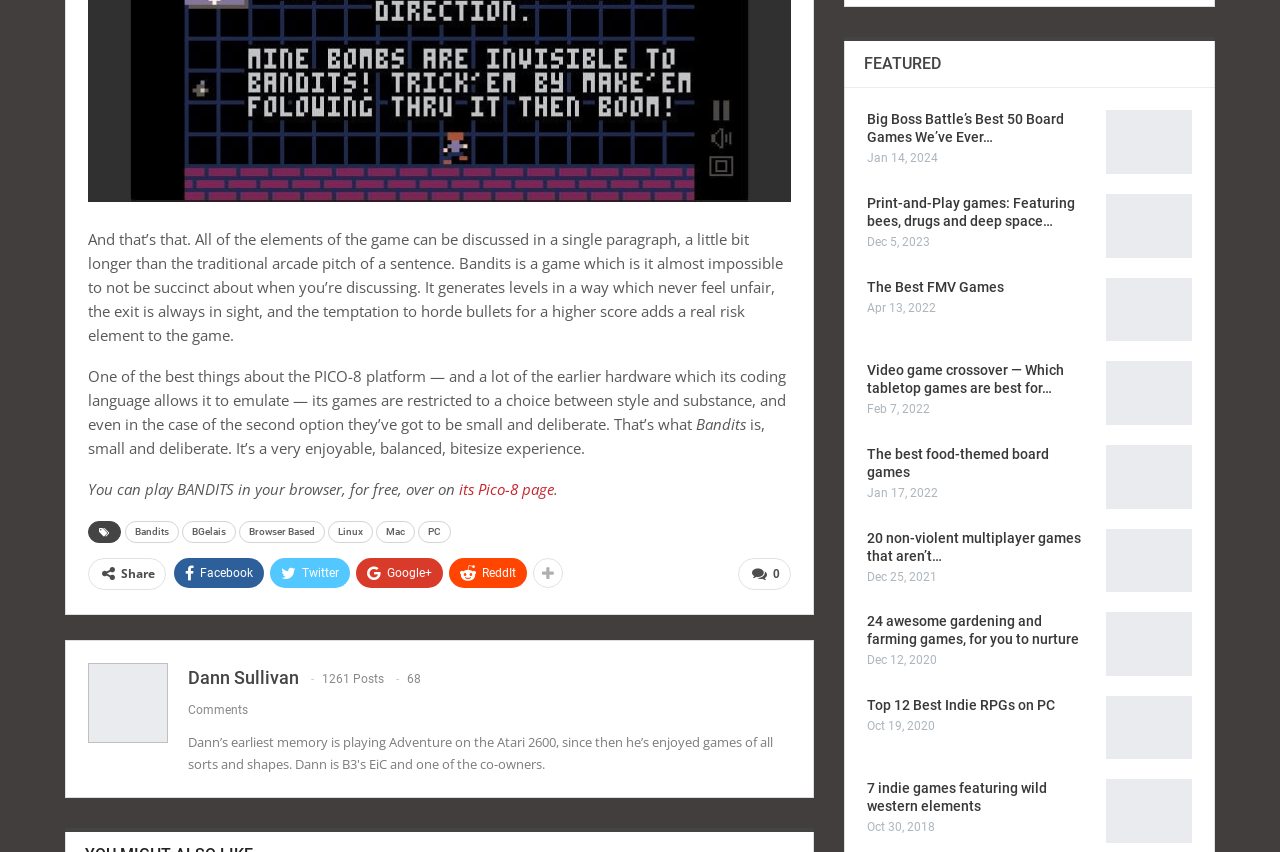Find and indicate the bounding box coordinates of the region you should select to follow the given instruction: "Visit the Pico-8 page".

[0.359, 0.562, 0.433, 0.586]